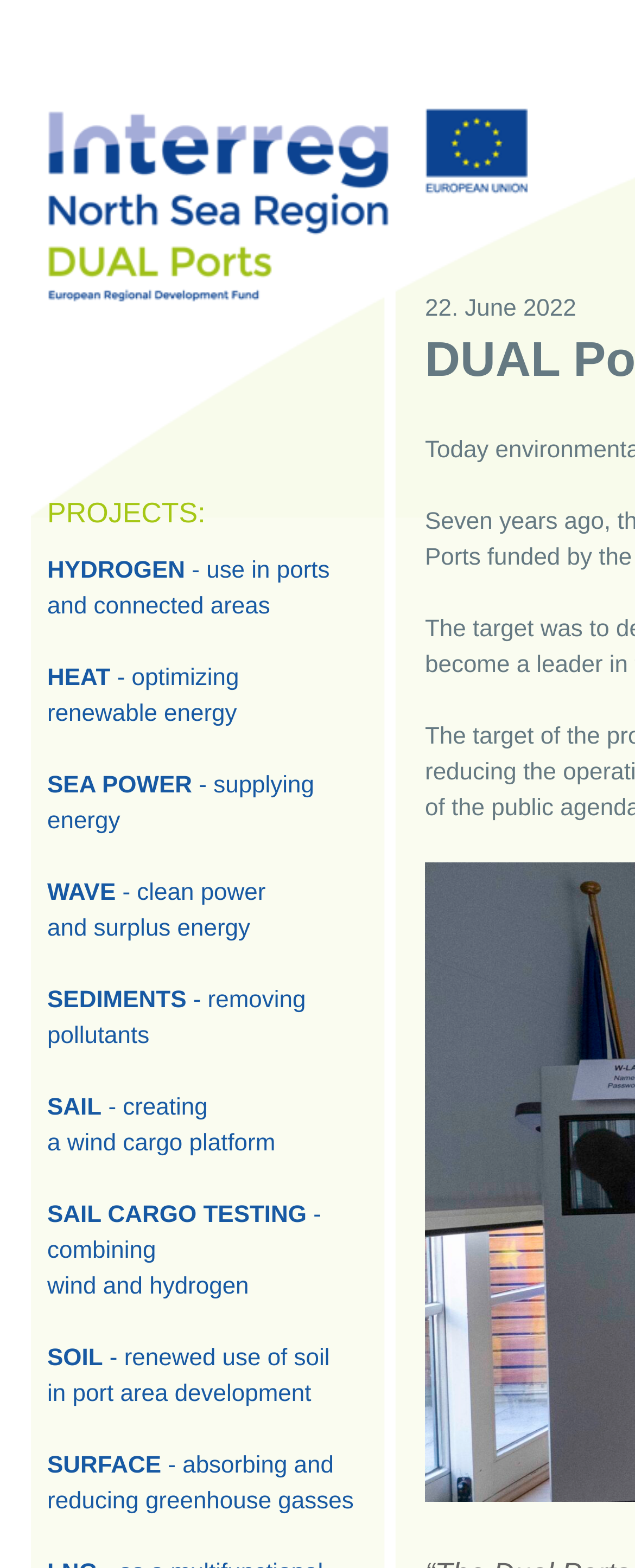Please reply to the following question with a single word or a short phrase:
What is the first project listed?

HYDROGEN